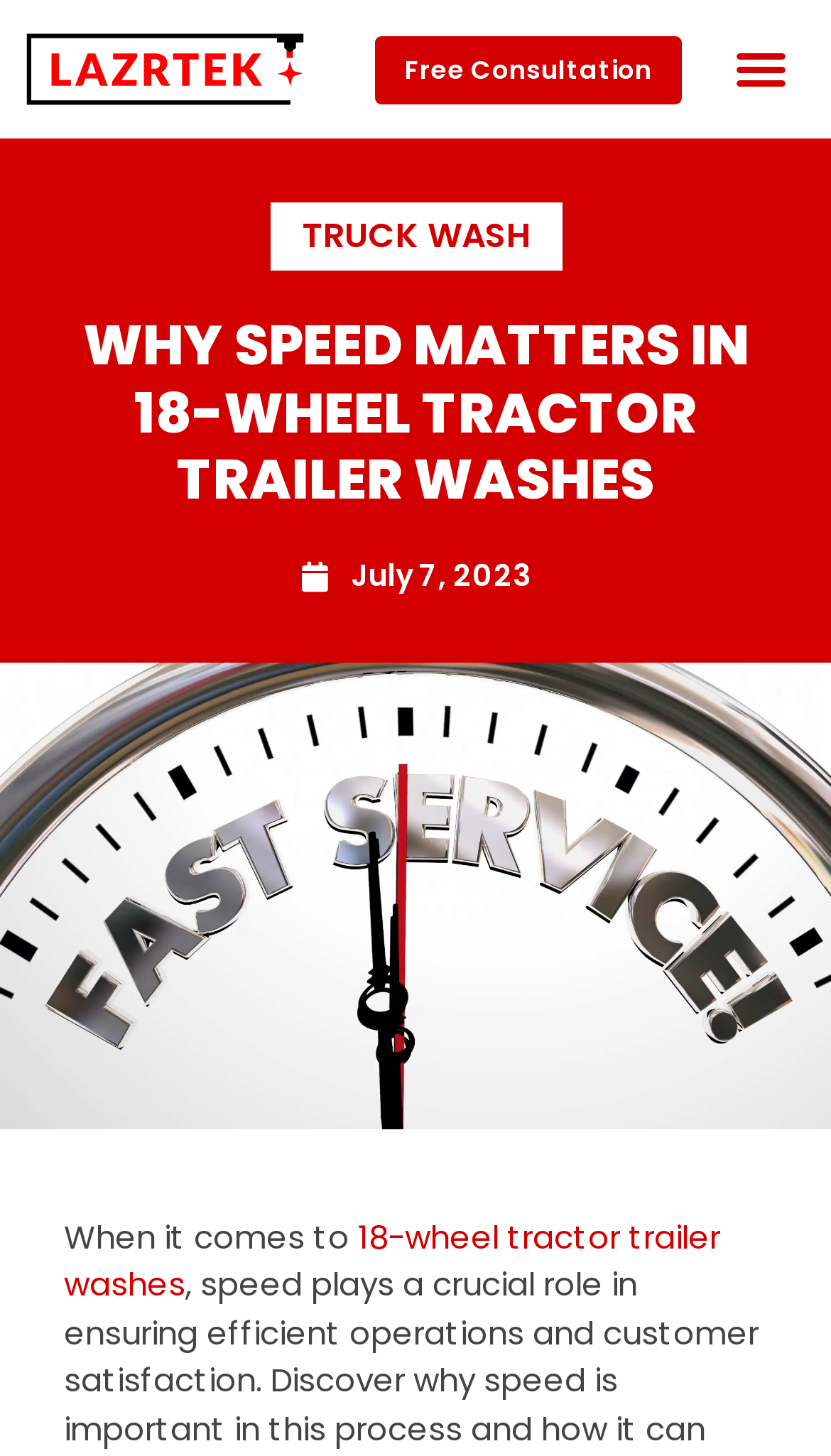Provide a single word or phrase to answer the given question: 
What is the topic of the article?

Speed in 18-wheel tractor trailer washes